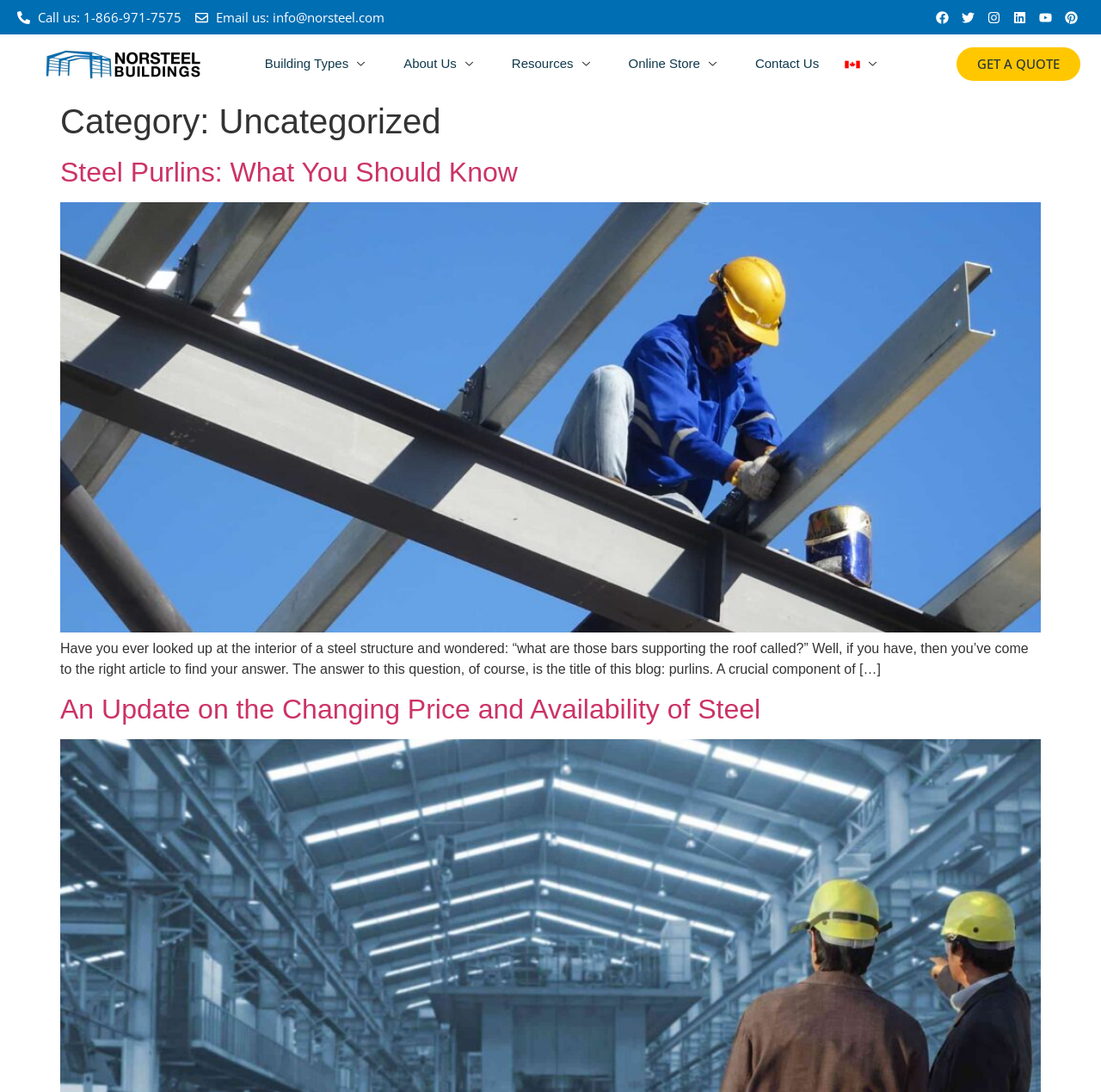What is the language of the webpage?
Answer the question in a detailed and comprehensive manner.

The language of the webpage is indicated by the link element 'English' at the top of the webpage, which also has an associated image element.